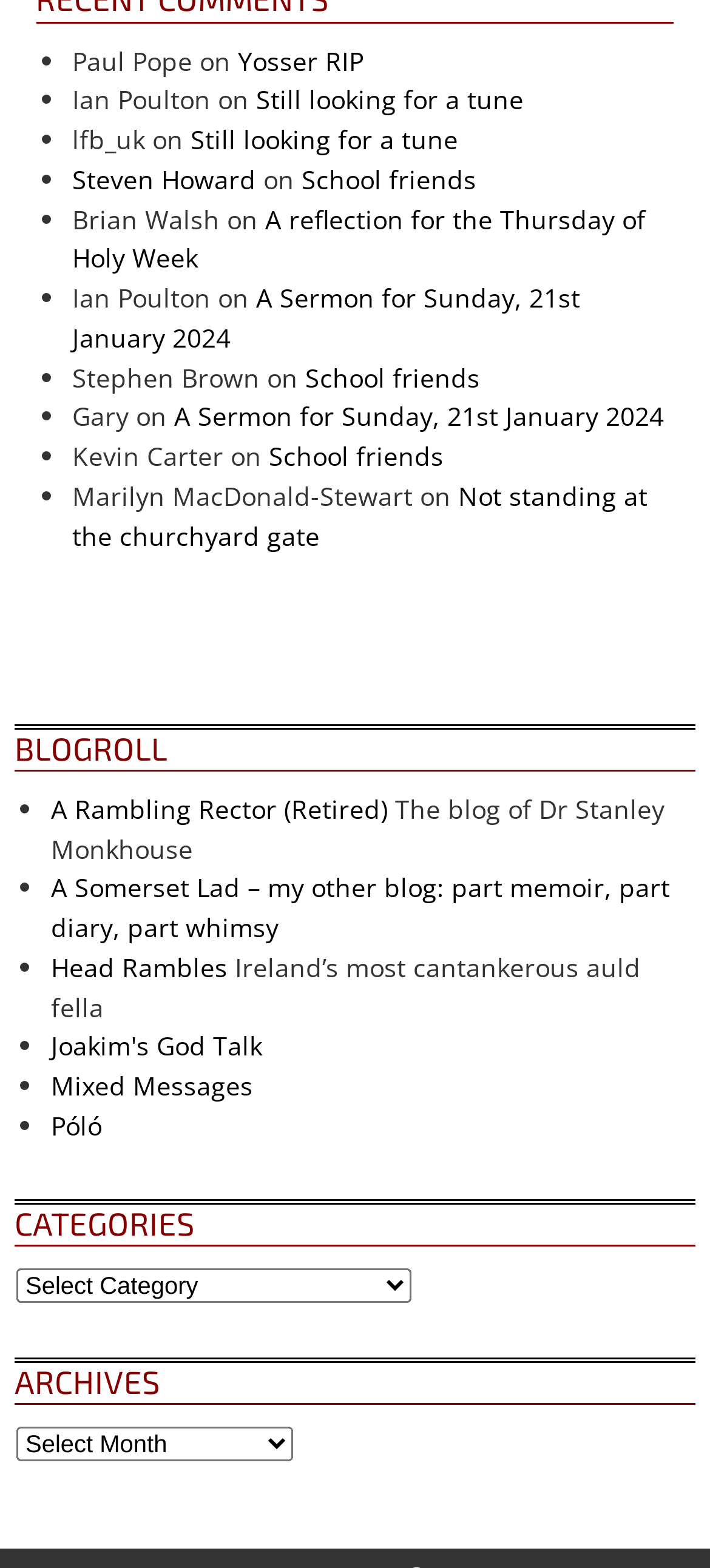How many list markers are on the webpage?
By examining the image, provide a one-word or phrase answer.

14